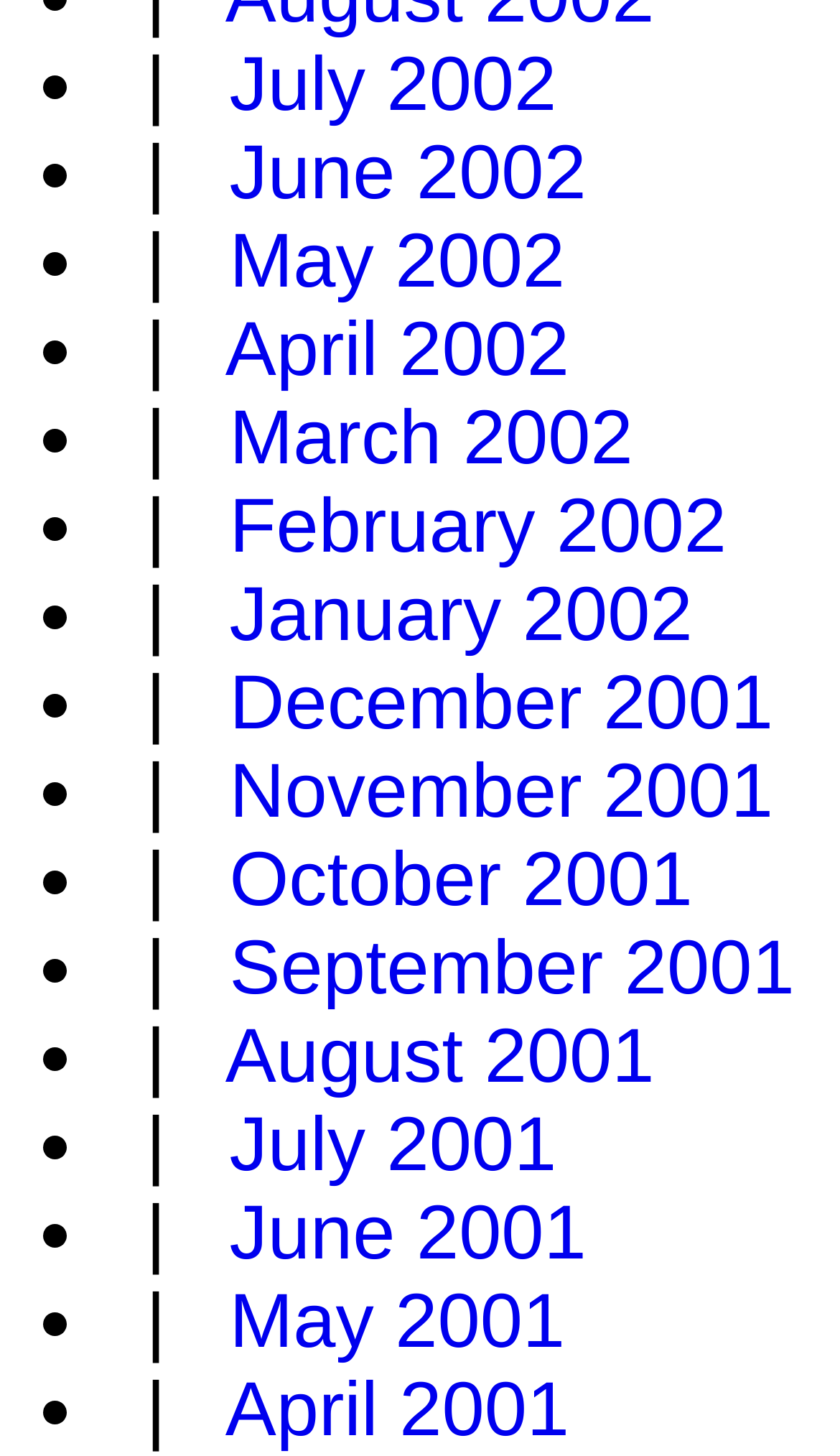Answer the question using only one word or a concise phrase: How many links are there on this webpage?

21